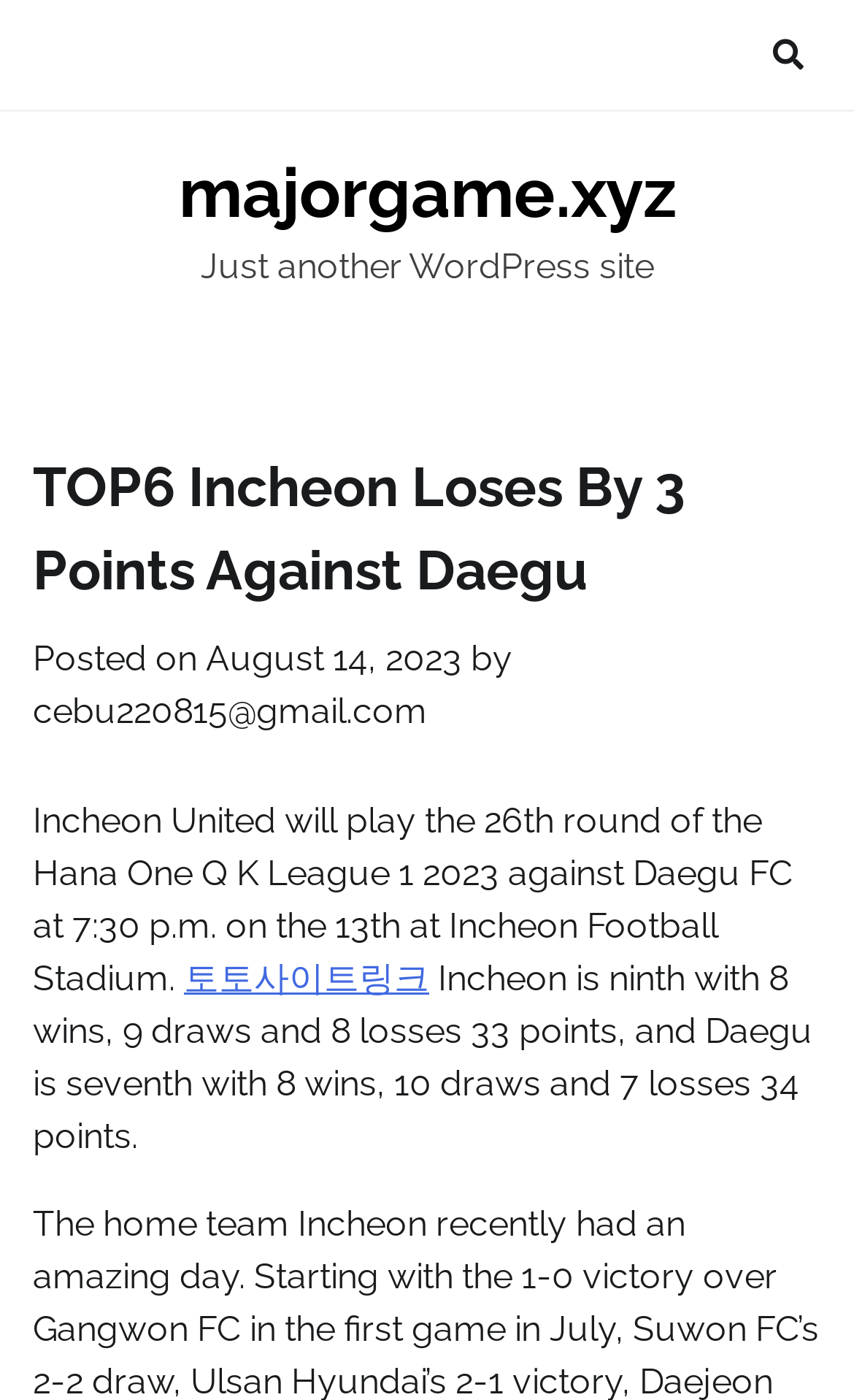What is the time of the match between Incheon United and Daegu FC?
Look at the screenshot and respond with one word or a short phrase.

7:30 p.m.